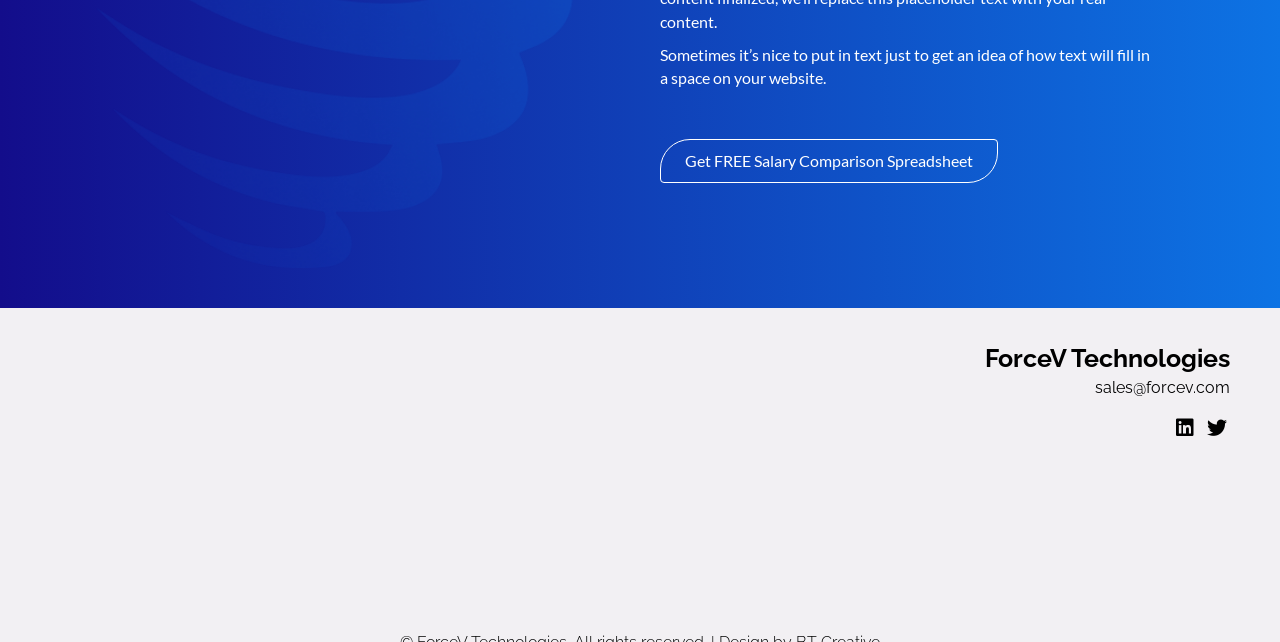Identify the bounding box coordinates for the UI element mentioned here: "Degree Programs". Provide the coordinates as four float values between 0 and 1, i.e., [left, top, right, bottom].

None